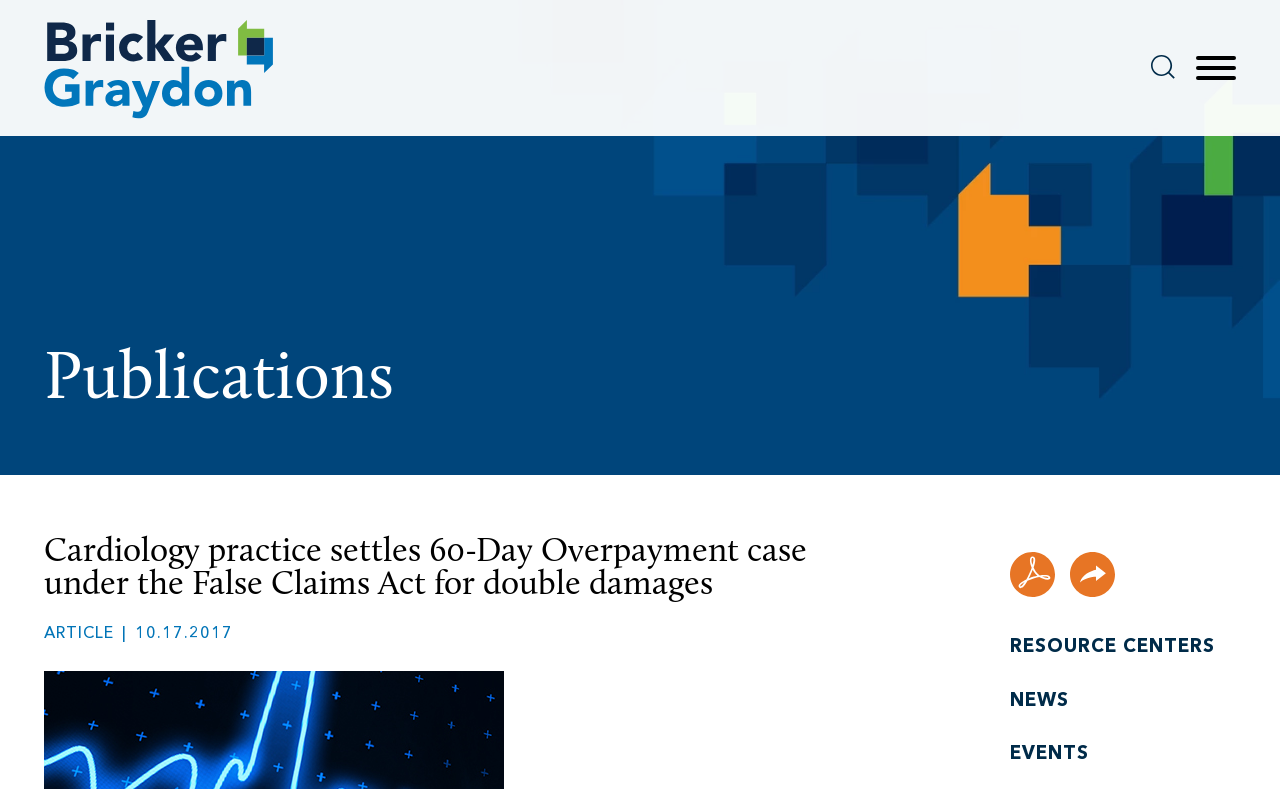What is the name of the law firm mentioned?
Using the image, answer in one word or phrase.

Bricker Graydon LLP